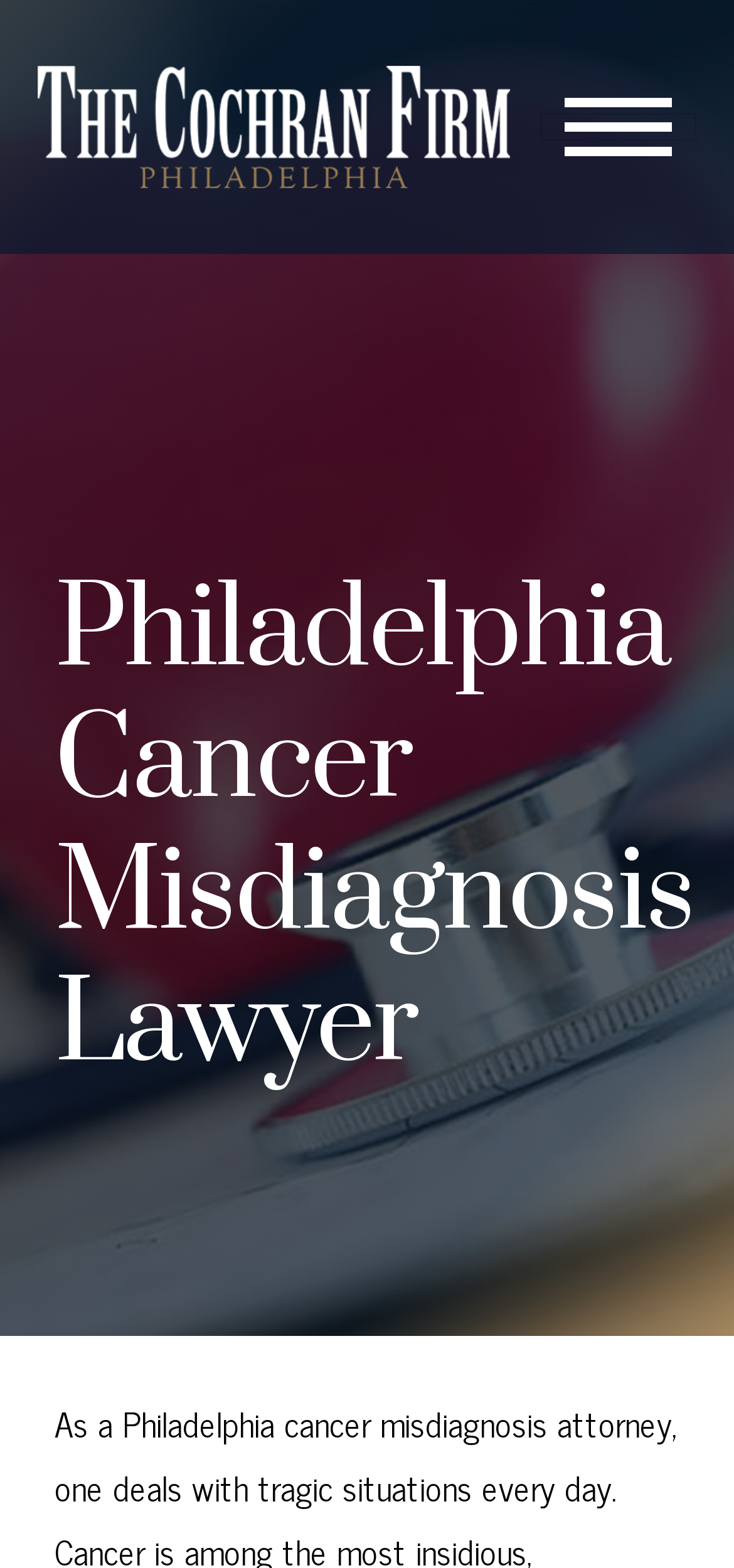Identify the primary heading of the webpage and provide its text.

Philadelphia Cancer Misdiagnosis Lawyer